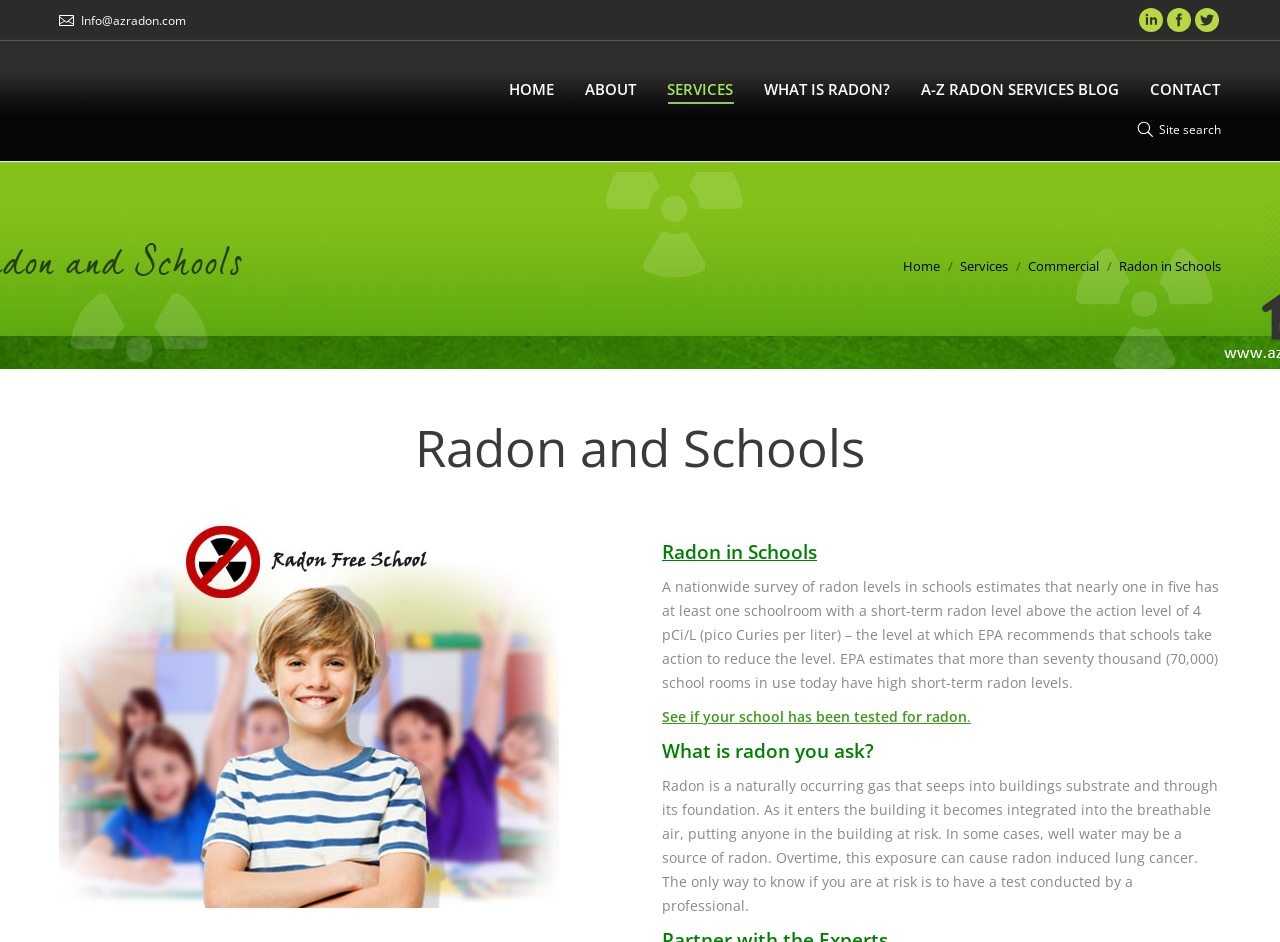Provide a one-word or one-phrase answer to the question:
What is the recommended action level of radon in schools?

4 pCi/L